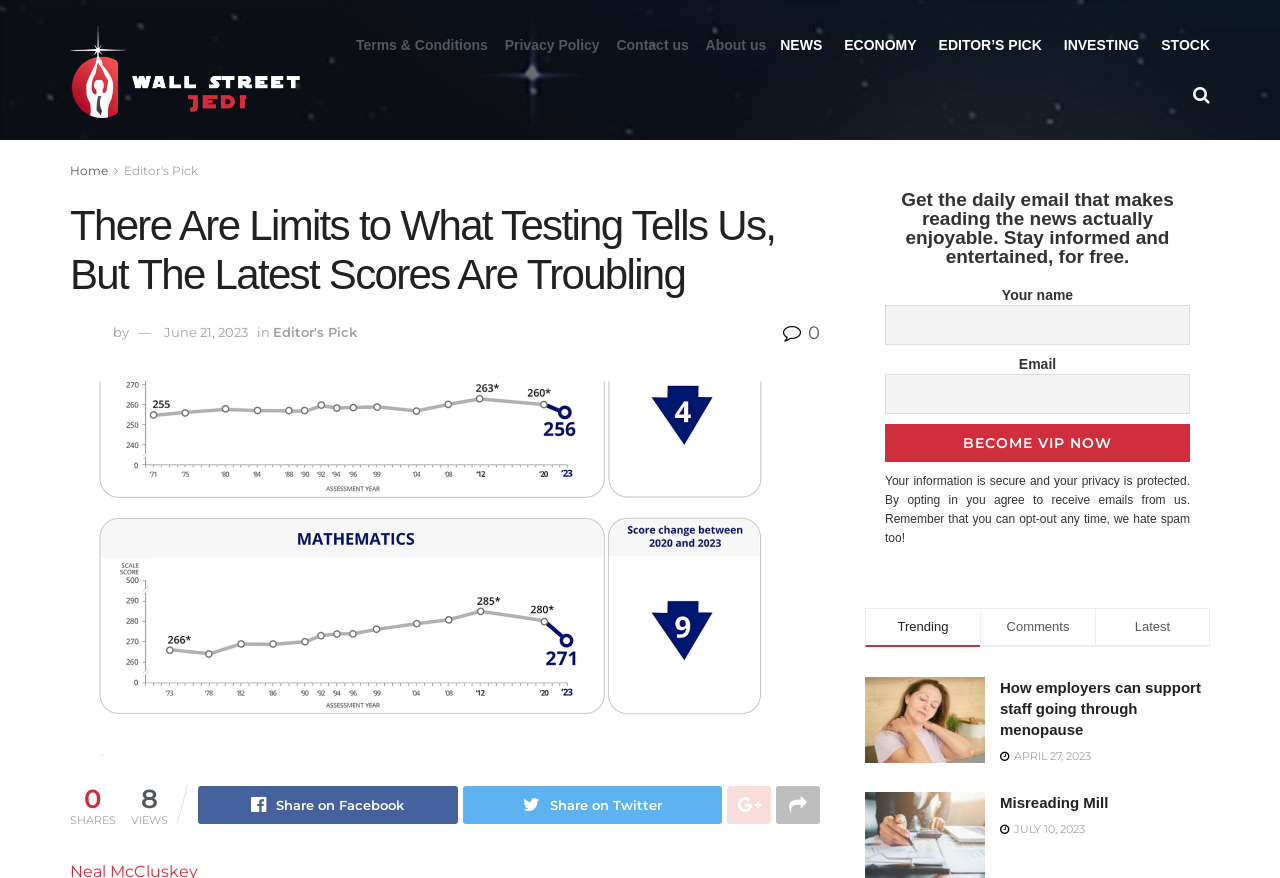Please provide the bounding box coordinates for the element that needs to be clicked to perform the following instruction: "visit news index". The coordinates should be given as four float numbers between 0 and 1, i.e., [left, top, right, bottom].

None